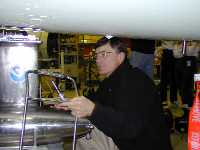Present an elaborate depiction of the scene captured in the image.

In this image, a man is depicted crouching beneath an aircraft fuselage, engaged in the meticulous task of instrument setup or maintenance. He is dressed in a black jacket, and the focus of his attention appears to be on a shiny, metallic component, possibly part of a scientific instrument used for atmospheric measurements. The background suggests a busy workspace, with other people and equipment visible, indicating a collaborative and technical environment typical of aviation research and experimentation. This scene captures the behind-the-scenes efforts involved in preparing for flight missions, likely related to atmospheric studies, underscoring the dedication of professionals in fields such as meteorology or aerospace science.